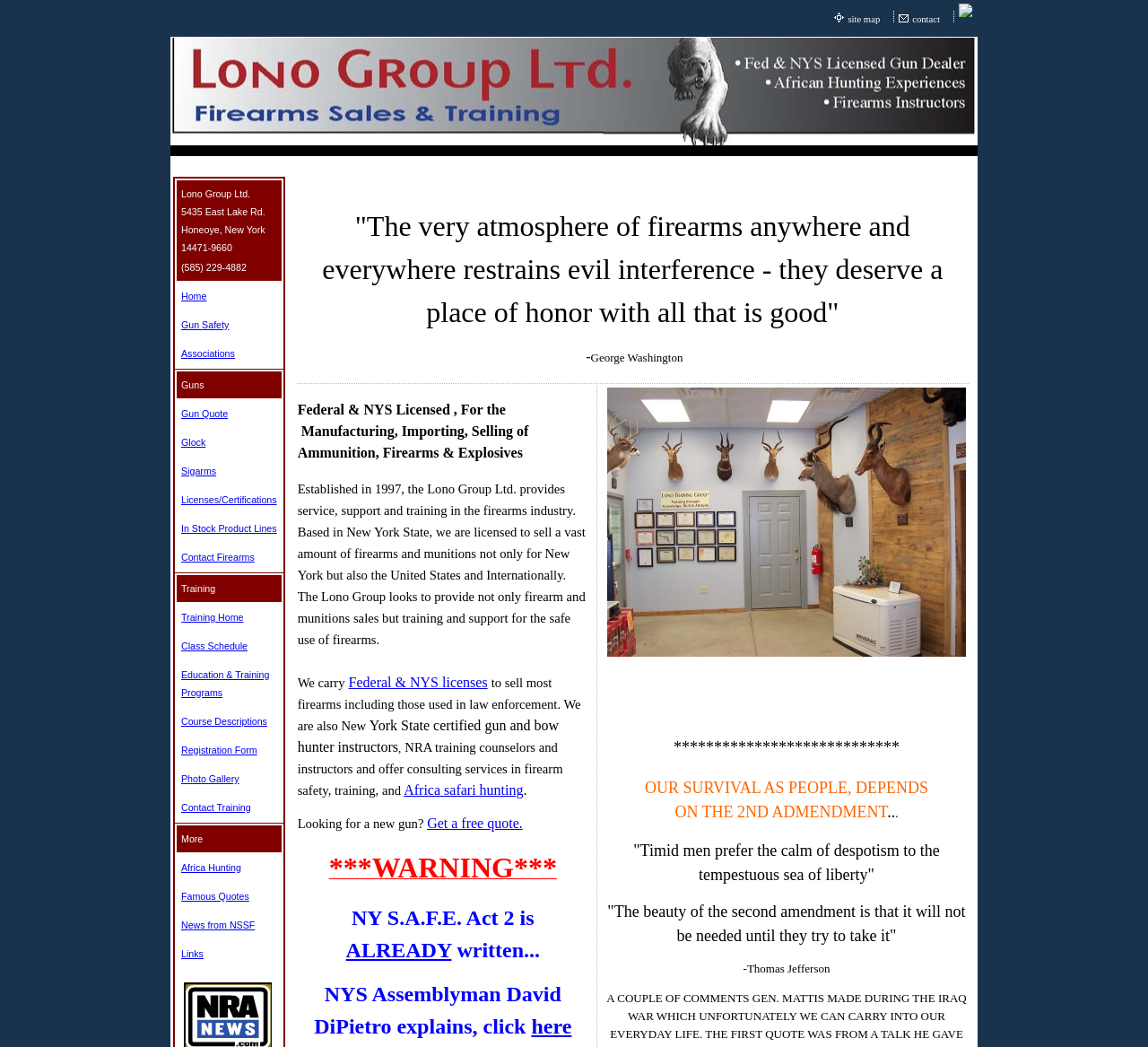What is the 'Delicious' link?
Using the details shown in the screenshot, provide a comprehensive answer to the question.

I found the 'Delicious' link in the top-right section of the webpage, which appears to be a social media link, likely used for sharing content or connecting with the company on the Delicious platform.